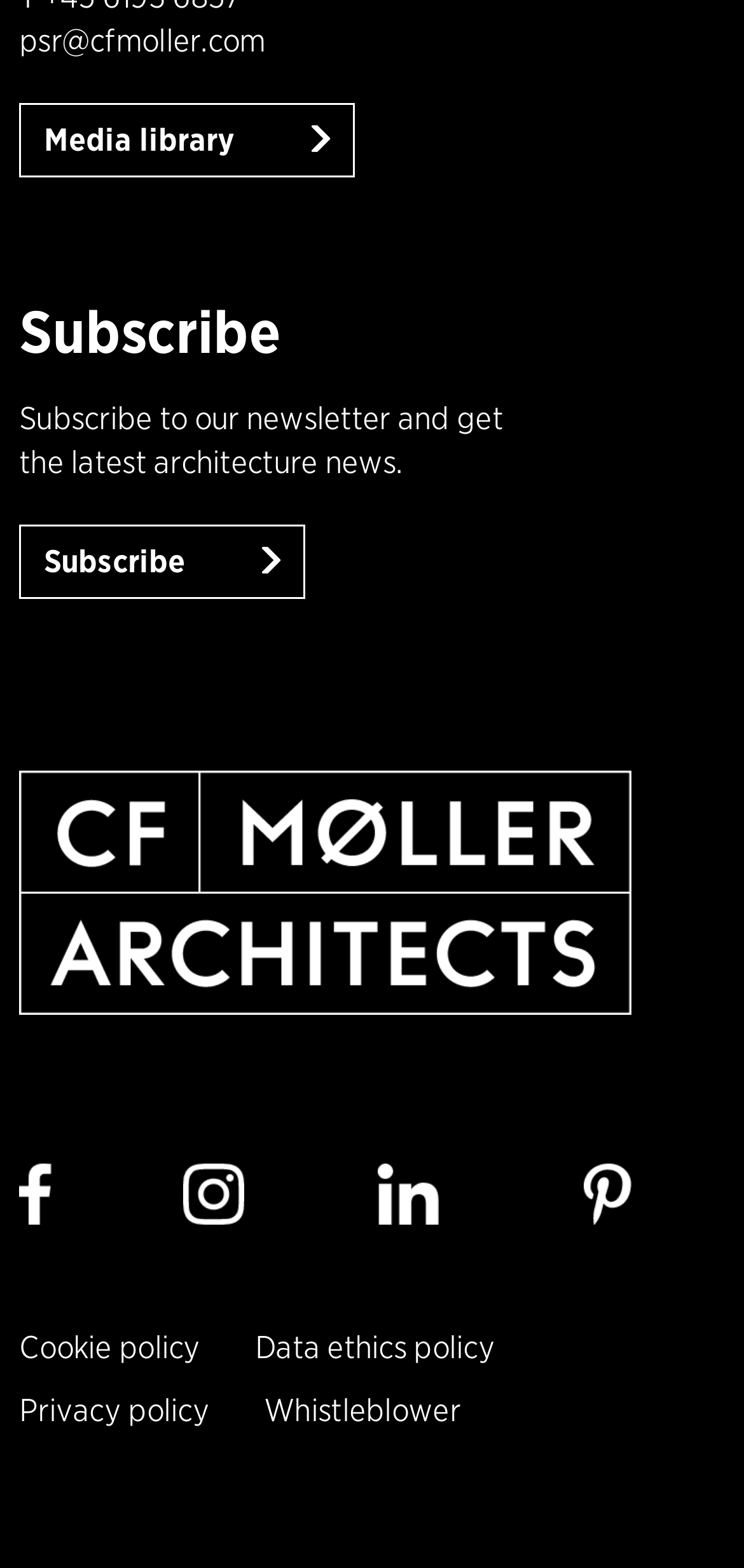Determine the bounding box coordinates of the region to click in order to accomplish the following instruction: "Open media library". Provide the coordinates as four float numbers between 0 and 1, specifically [left, top, right, bottom].

[0.026, 0.066, 0.477, 0.113]